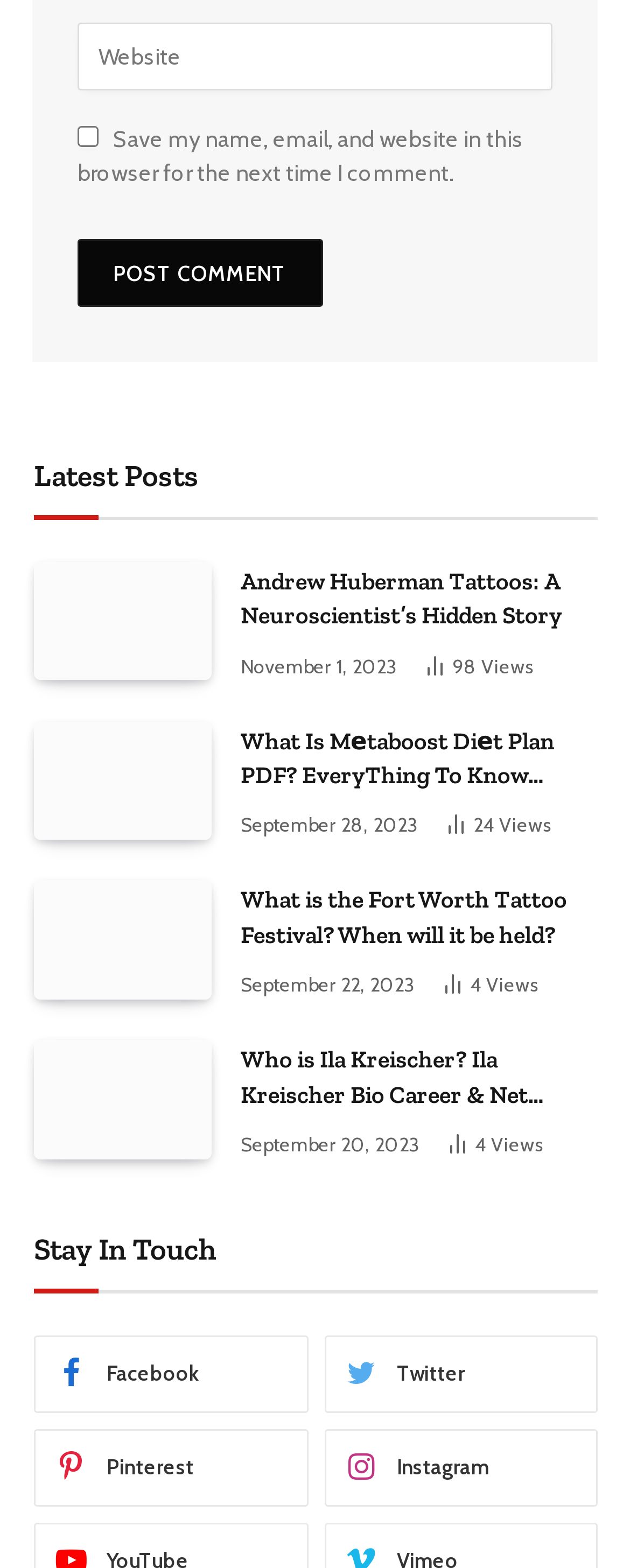Determine the coordinates of the bounding box for the clickable area needed to execute this instruction: "Post a comment".

[0.123, 0.152, 0.512, 0.195]